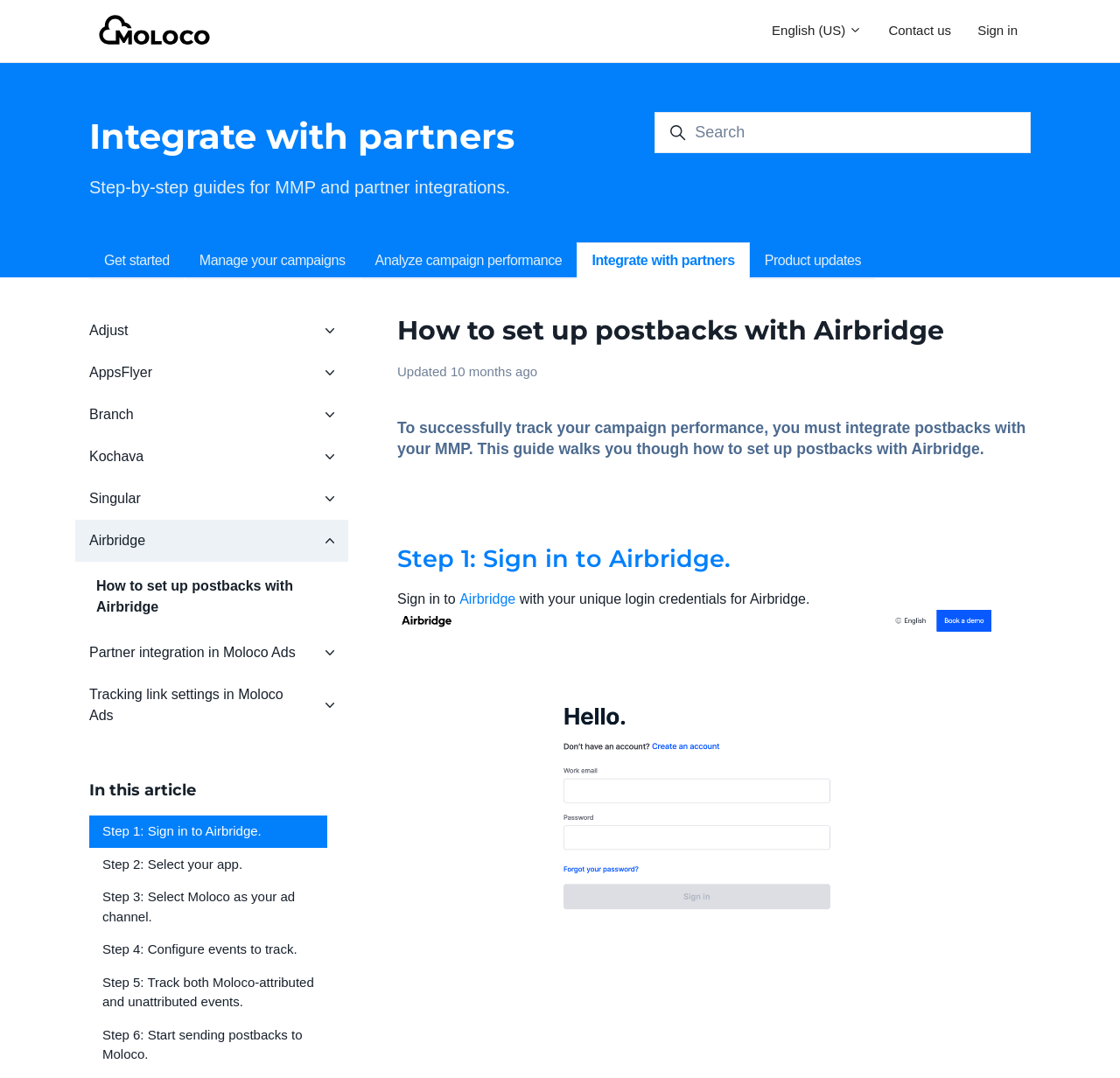Identify the bounding box coordinates of the section that should be clicked to achieve the task described: "Sign in".

[0.861, 0.014, 0.92, 0.044]